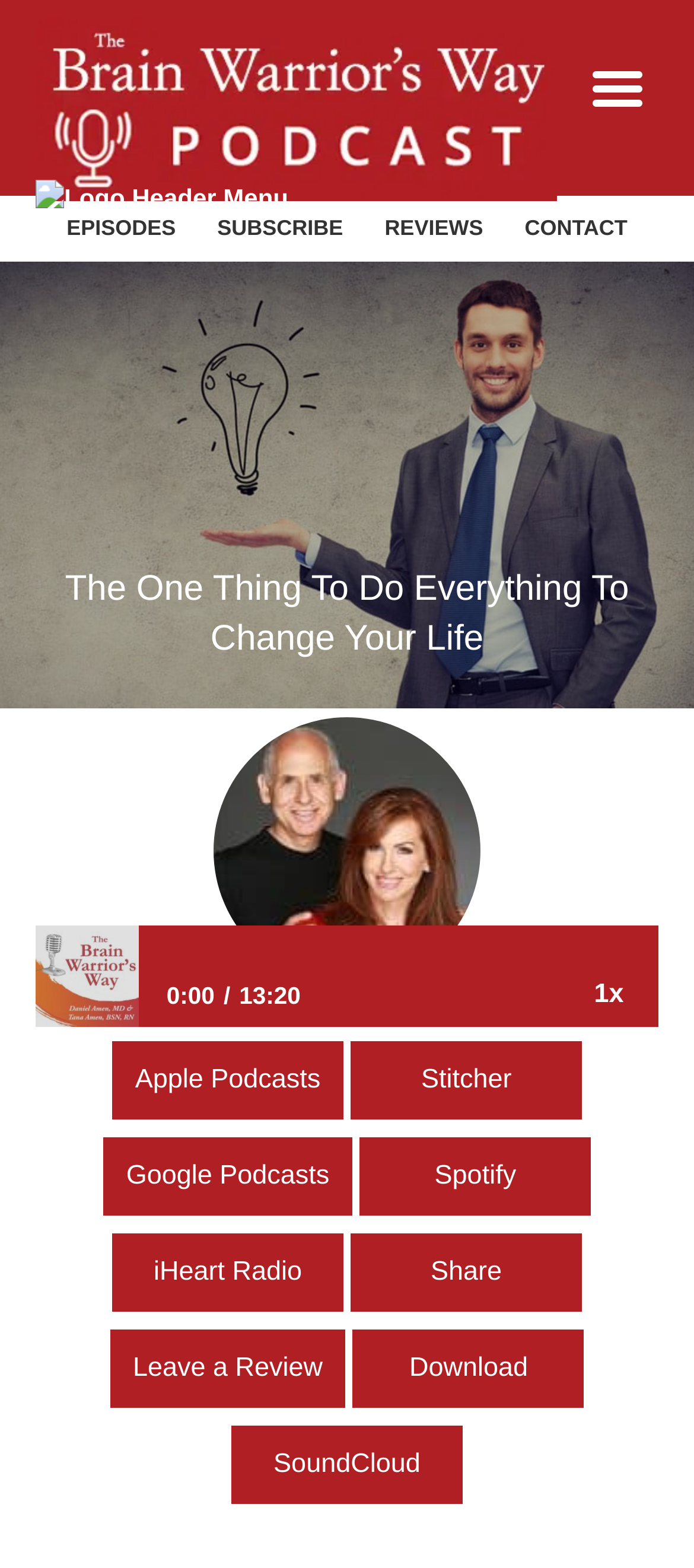What is the name of the podcast?
Look at the image and respond with a one-word or short-phrase answer.

The Brain Warrior's Way Podcast